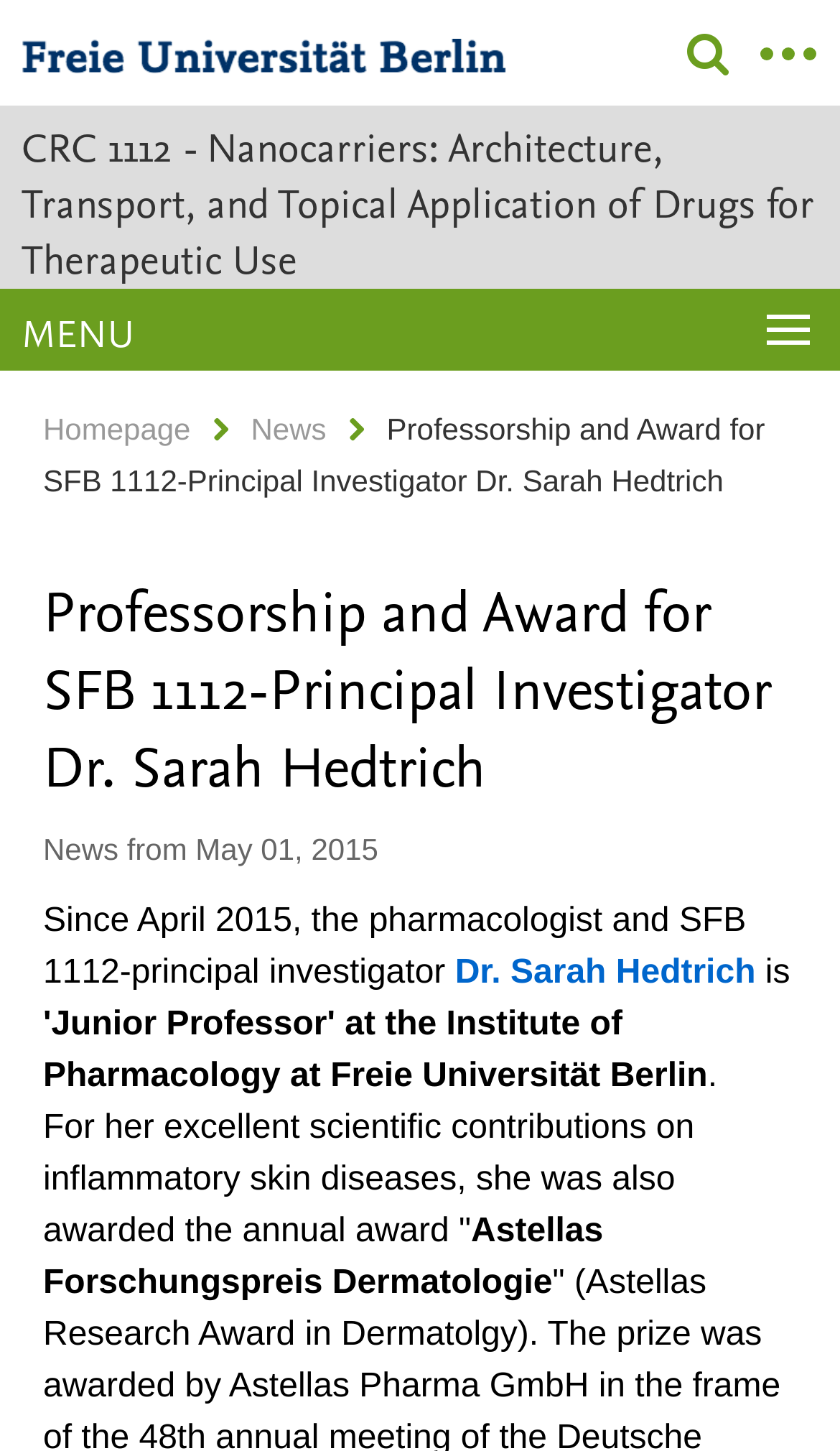What is the location of Dr. Sarah Hedtrich? Based on the image, give a response in one word or a short phrase.

Berlin